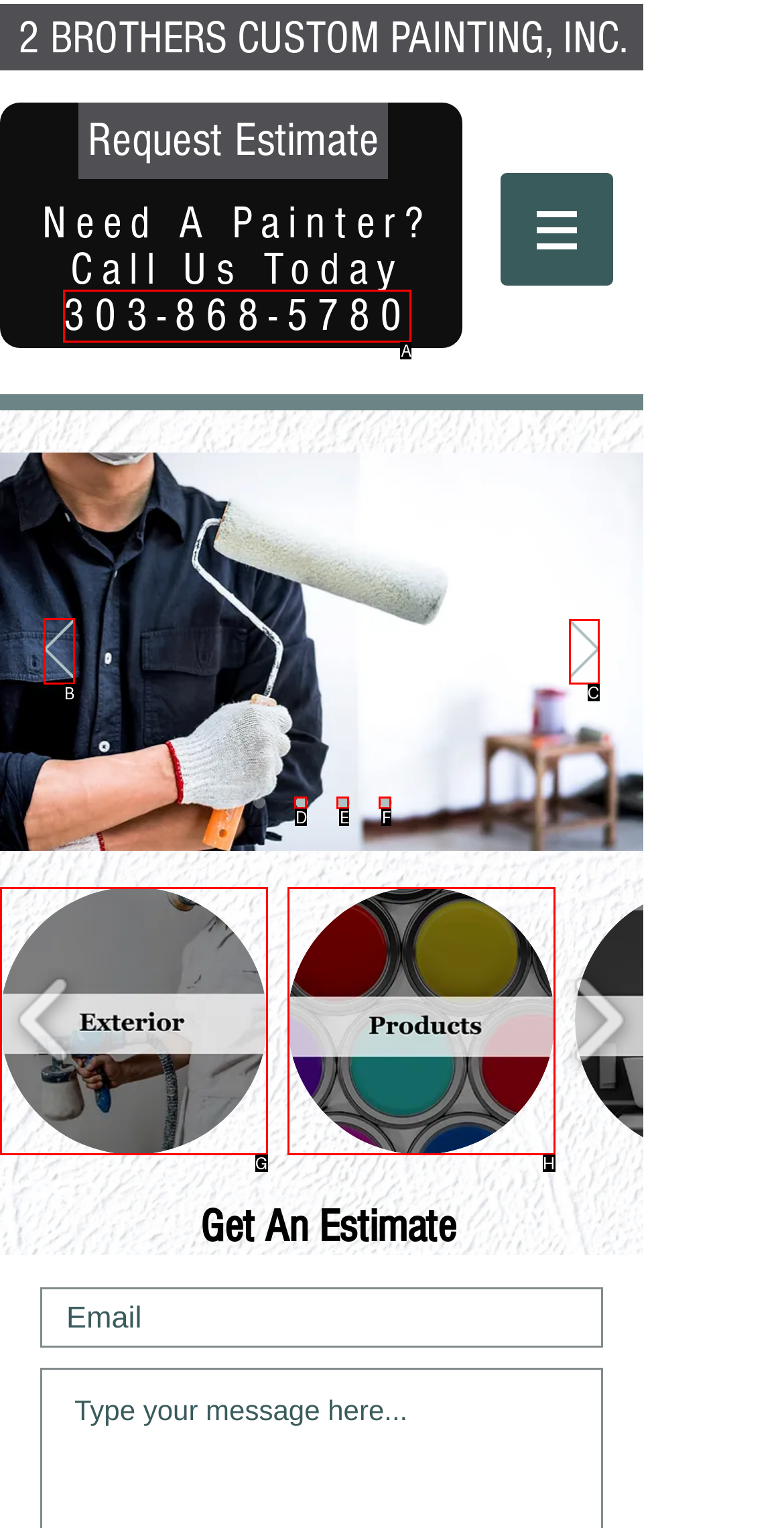Choose the letter that corresponds to the correct button to accomplish the task: Click the 'Previous' button in the slideshow
Reply with the letter of the correct selection only.

B